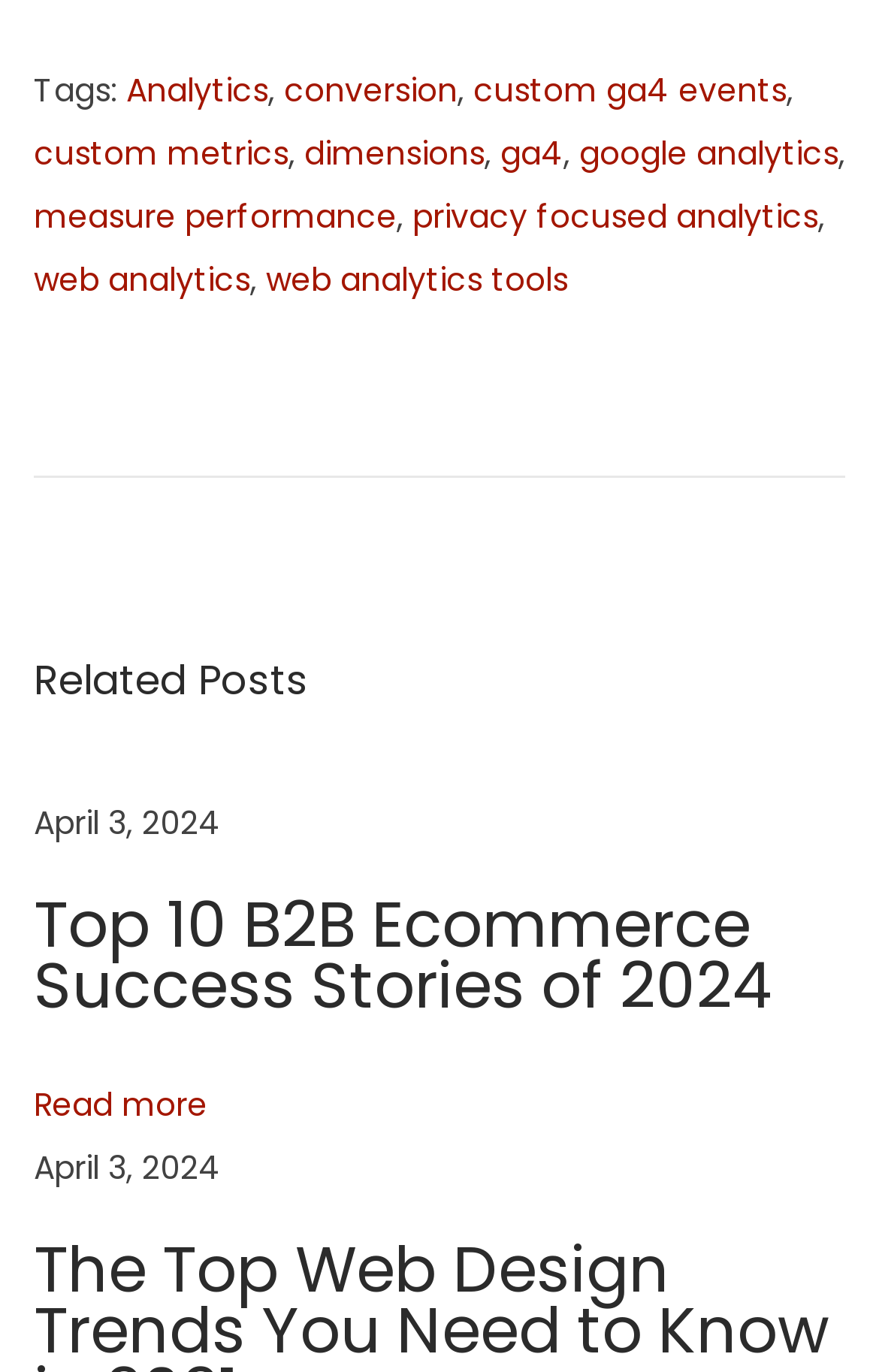Specify the bounding box coordinates of the area to click in order to execute this command: 'Visit Calvary Catholic Cemetery website'. The coordinates should consist of four float numbers ranging from 0 to 1, and should be formatted as [left, top, right, bottom].

None